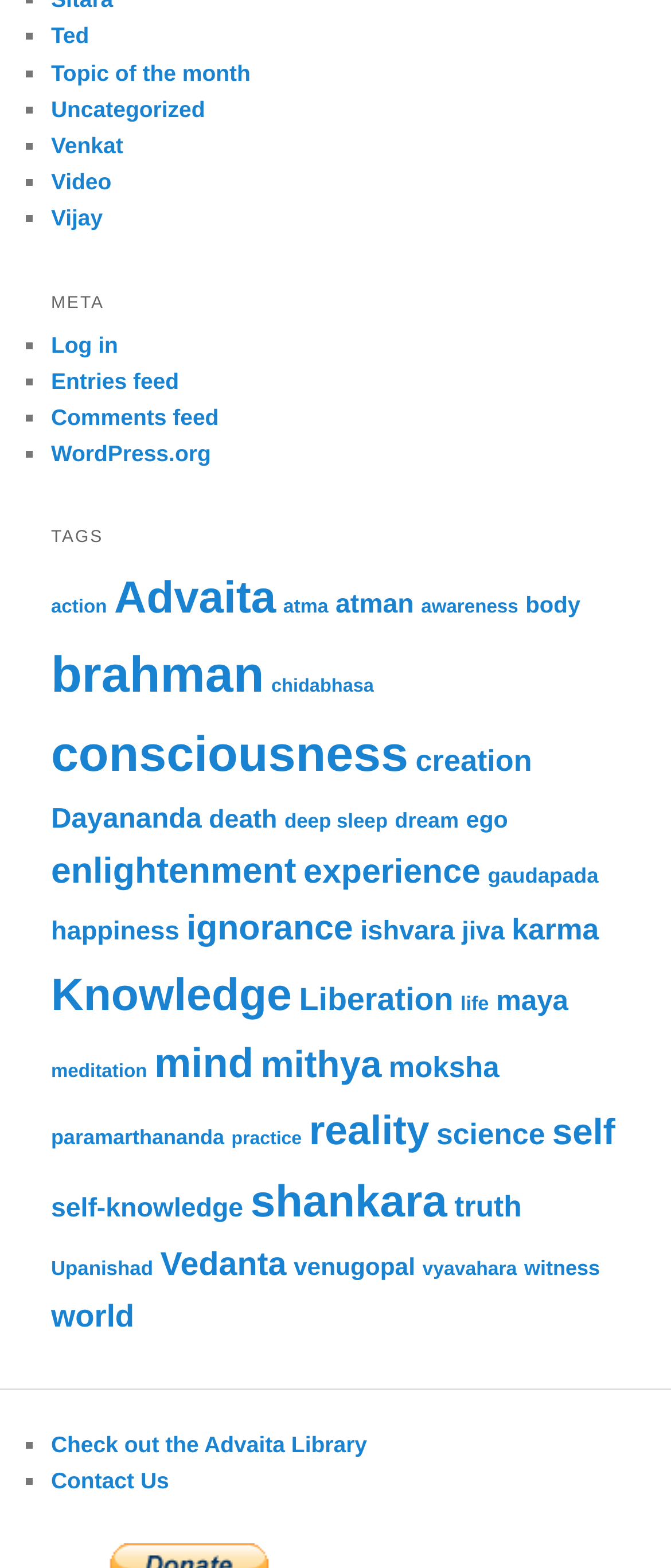Answer the question in a single word or phrase:
What is the first link on the webpage?

Ted